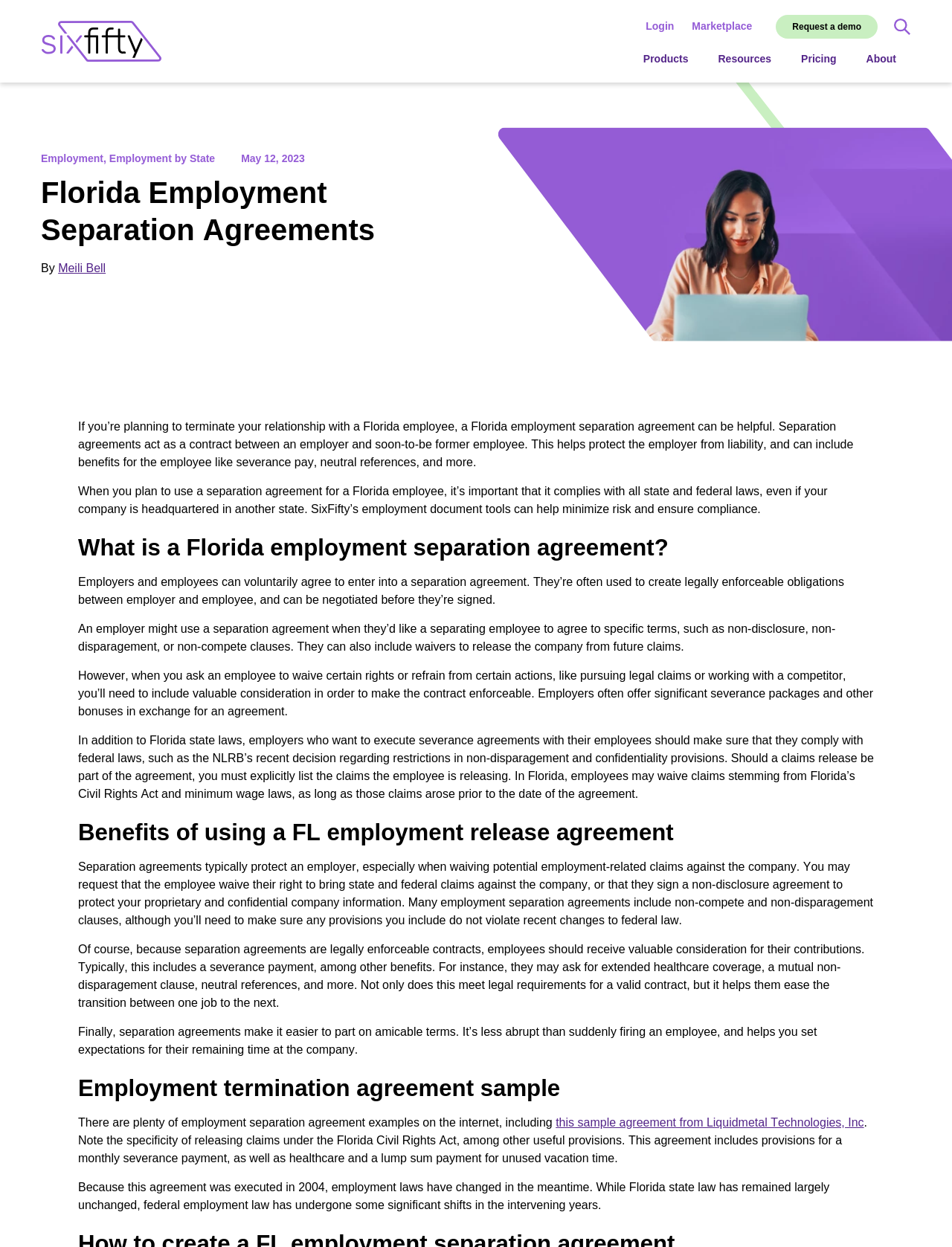Please specify the bounding box coordinates of the clickable section necessary to execute the following command: "Click on the 'this sample agreement from Liquidmetal Technologies, Inc' link".

[0.584, 0.895, 0.907, 0.906]